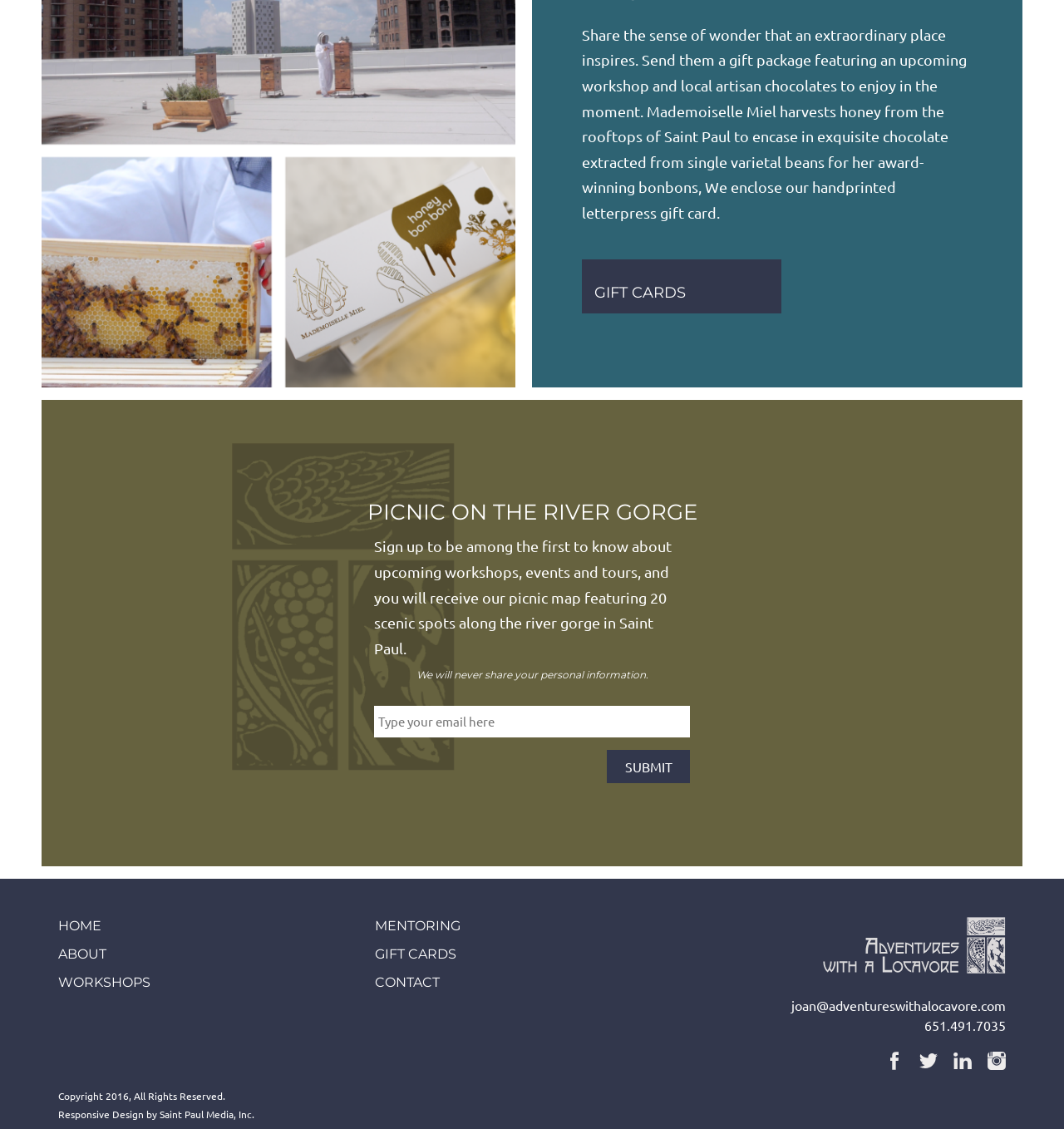Refer to the screenshot and answer the following question in detail:
What is the purpose of the textbox?

The textbox element has a description 'Type your email here' and is required, indicating that its purpose is to allow users to enter their email address.